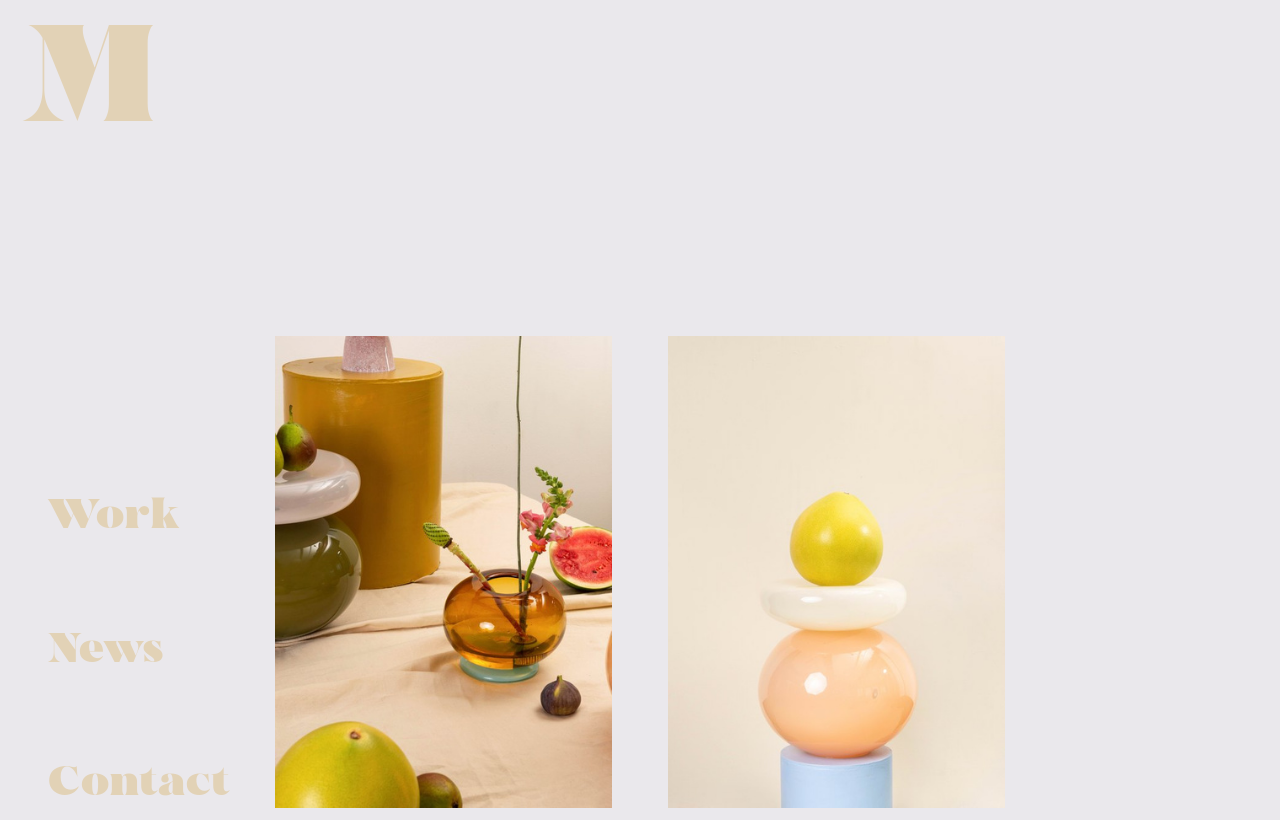Produce an extensive caption that describes everything on the webpage.

The webpage is titled "Serving it! - MILLA VAAHTERA" and appears to be an artist's portfolio or website. At the top left, there is a large heading "M" that takes up most of the width of the page. Below this heading, there are three navigation links: "Work", "News", and "Contact", which are aligned horizontally and take up about a quarter of the page's width. Each link has a corresponding heading element with the same text.

The main content of the page features two large images, placed side by side, taking up most of the page's width and height. The images appear to be sculptures or blown glass serving objects, which aligns with the meta description mentioning "unique sculptural and blown glass serving objects". The images are positioned roughly in the middle of the page, with the top of the images aligned with the bottom of the navigation links.